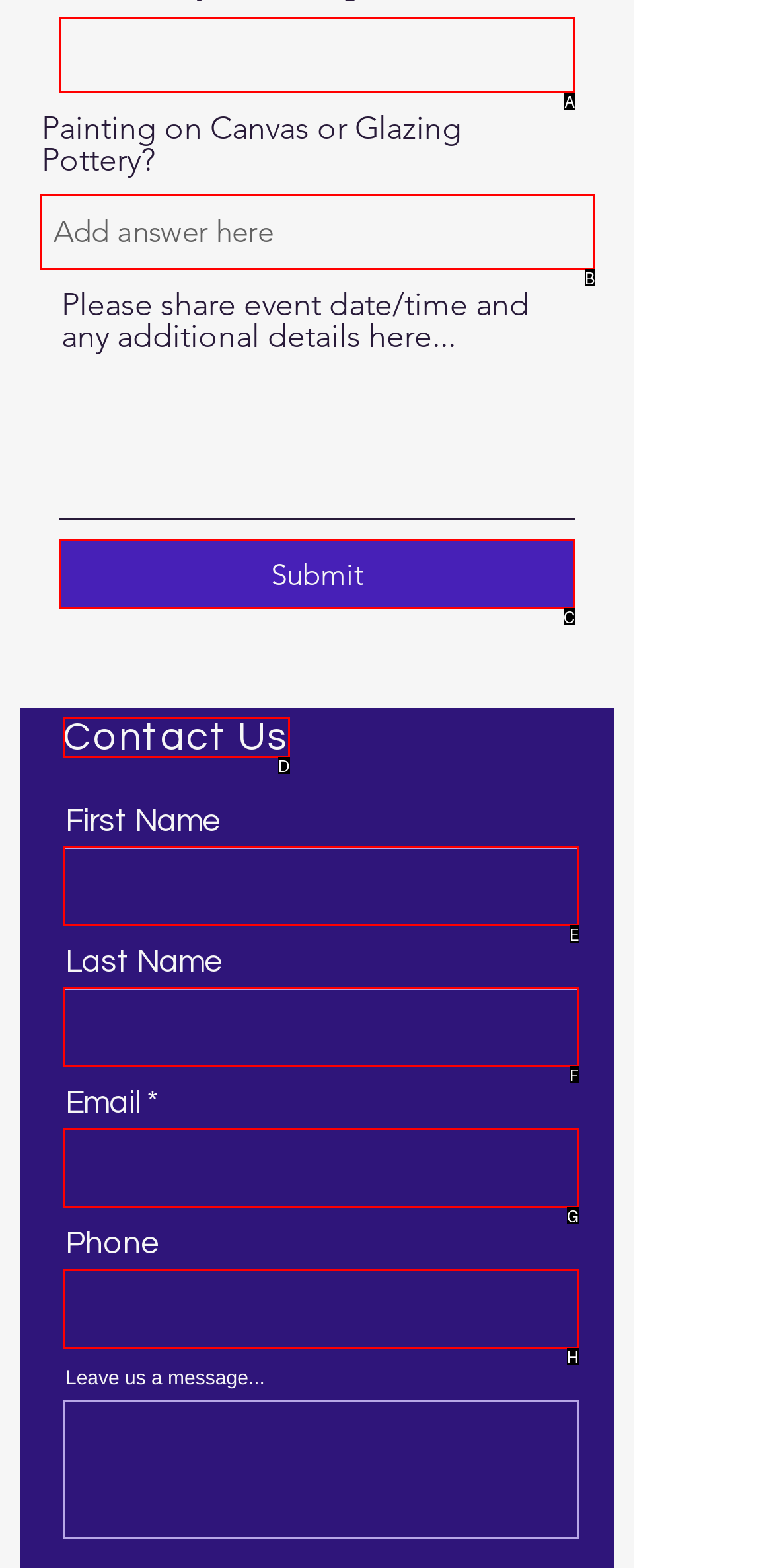Select the option that aligns with the description: Submit
Respond with the letter of the correct choice from the given options.

C